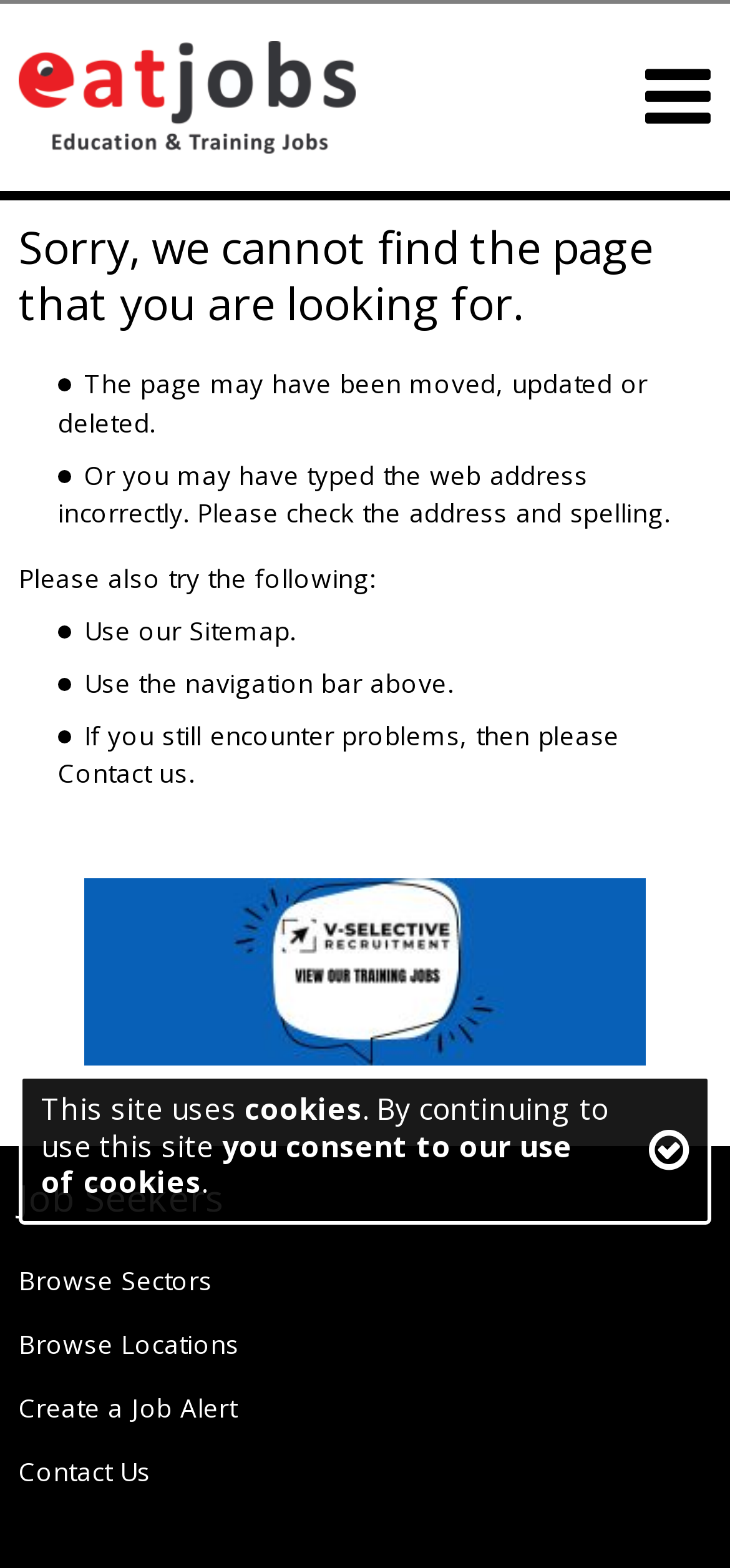Using the given description, provide the bounding box coordinates formatted as (top-left x, top-left y, bottom-right x, bottom-right y), with all values being floating point numbers between 0 and 1. Description: Browse Locations

[0.026, 0.842, 0.328, 0.873]